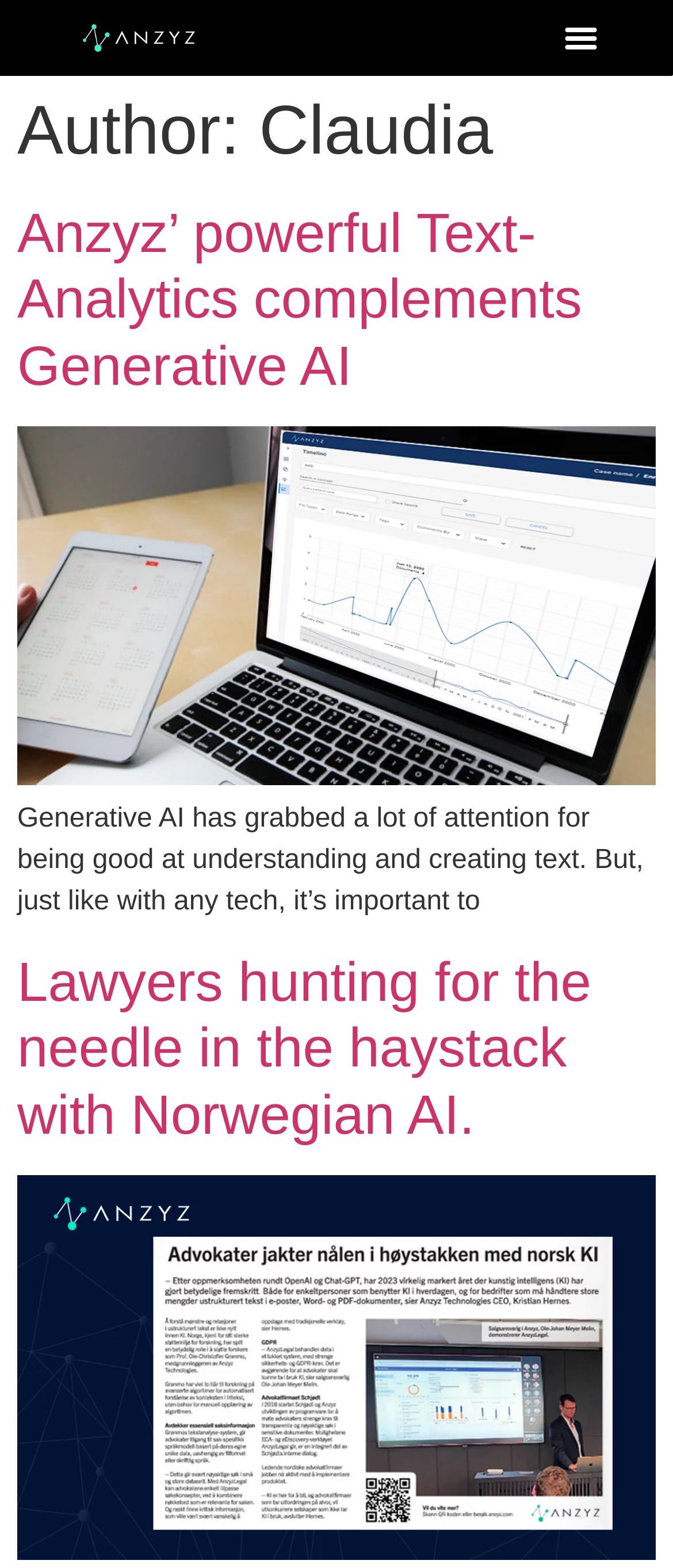Give a short answer using one word or phrase for the question:
Is the menu toggle button expanded?

No